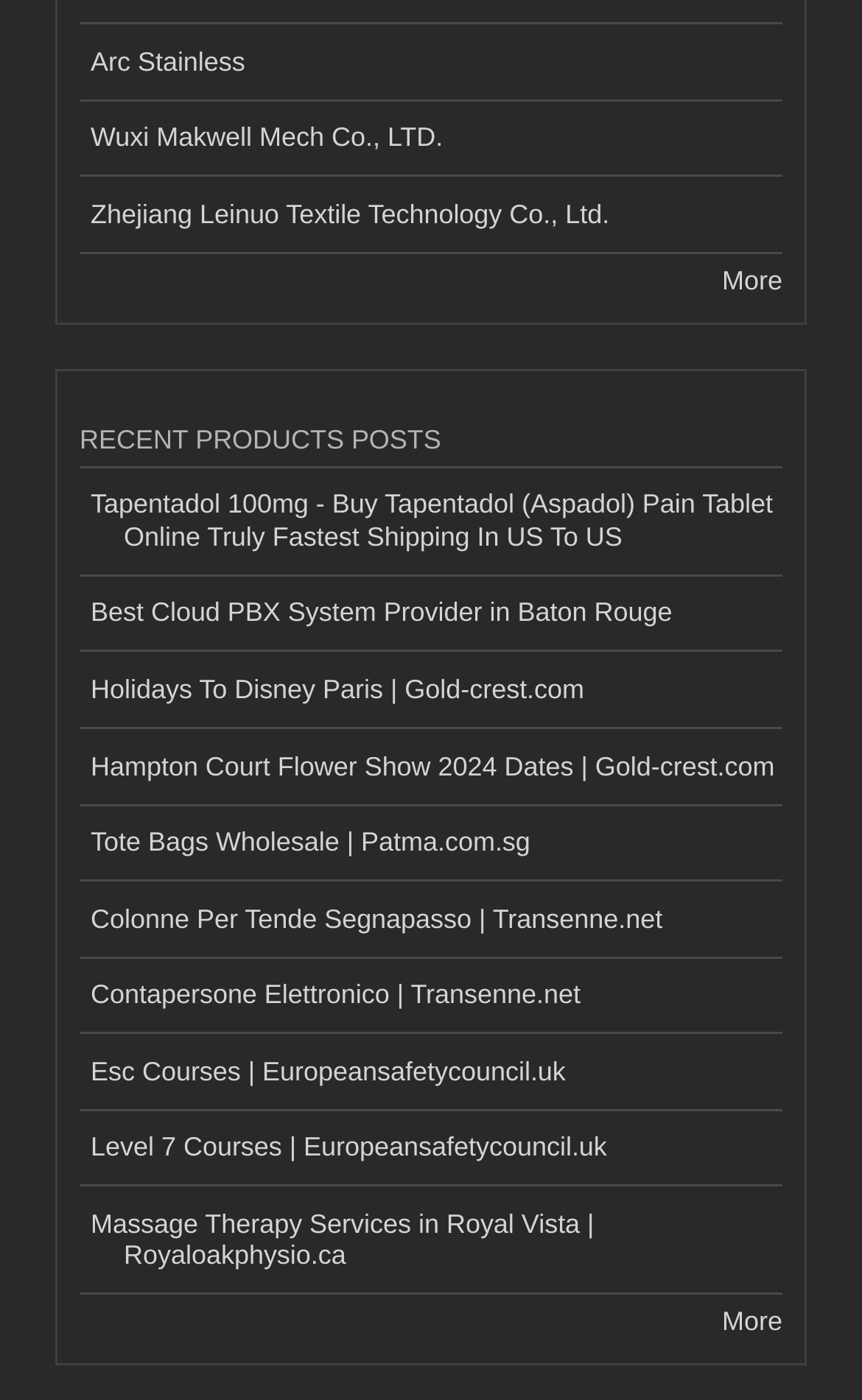Provide a single word or phrase to answer the given question: 
How many links are there on the webpage?

15